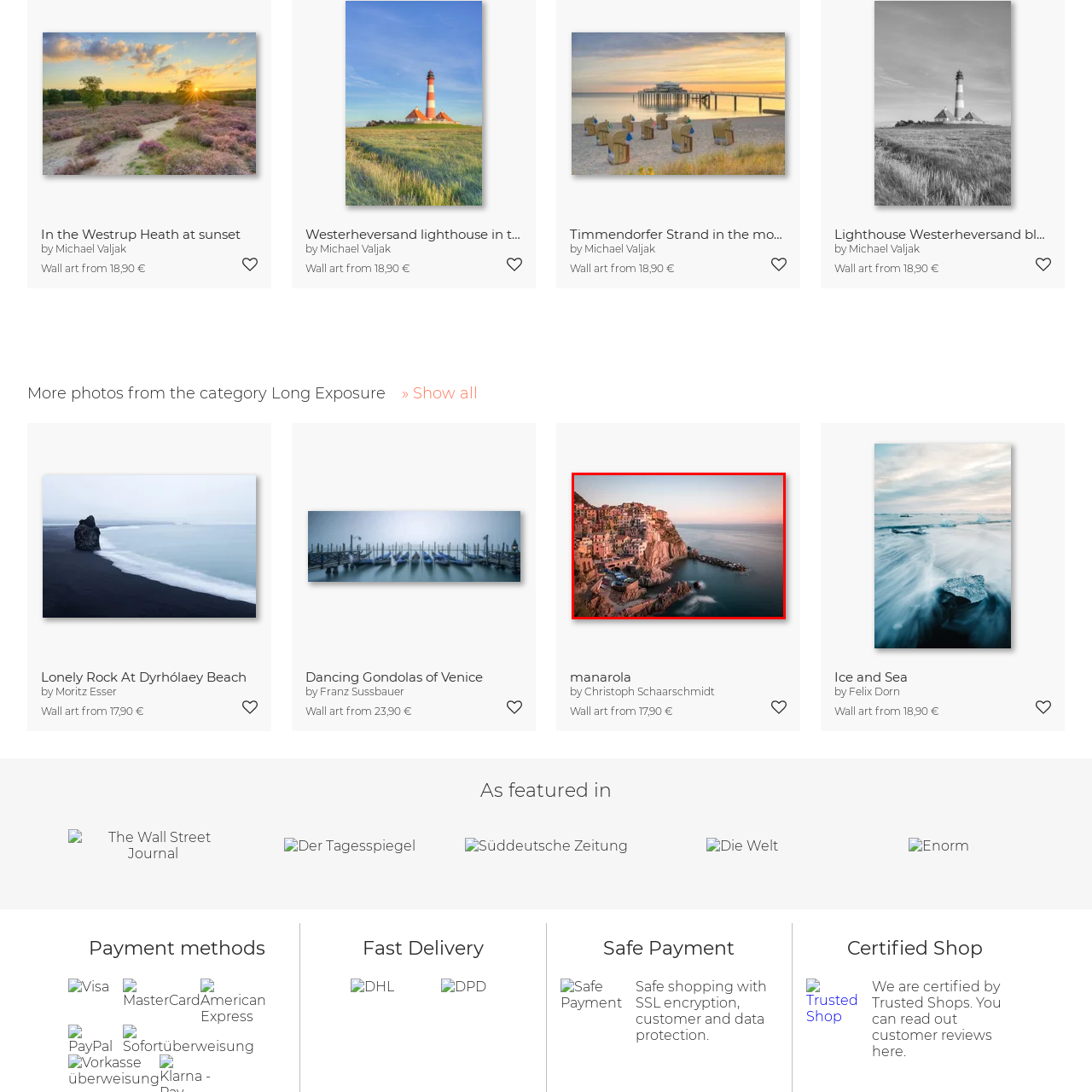View the portion of the image within the red bounding box and answer this question using a single word or phrase:
What time of day is depicted in the image?

Sunset